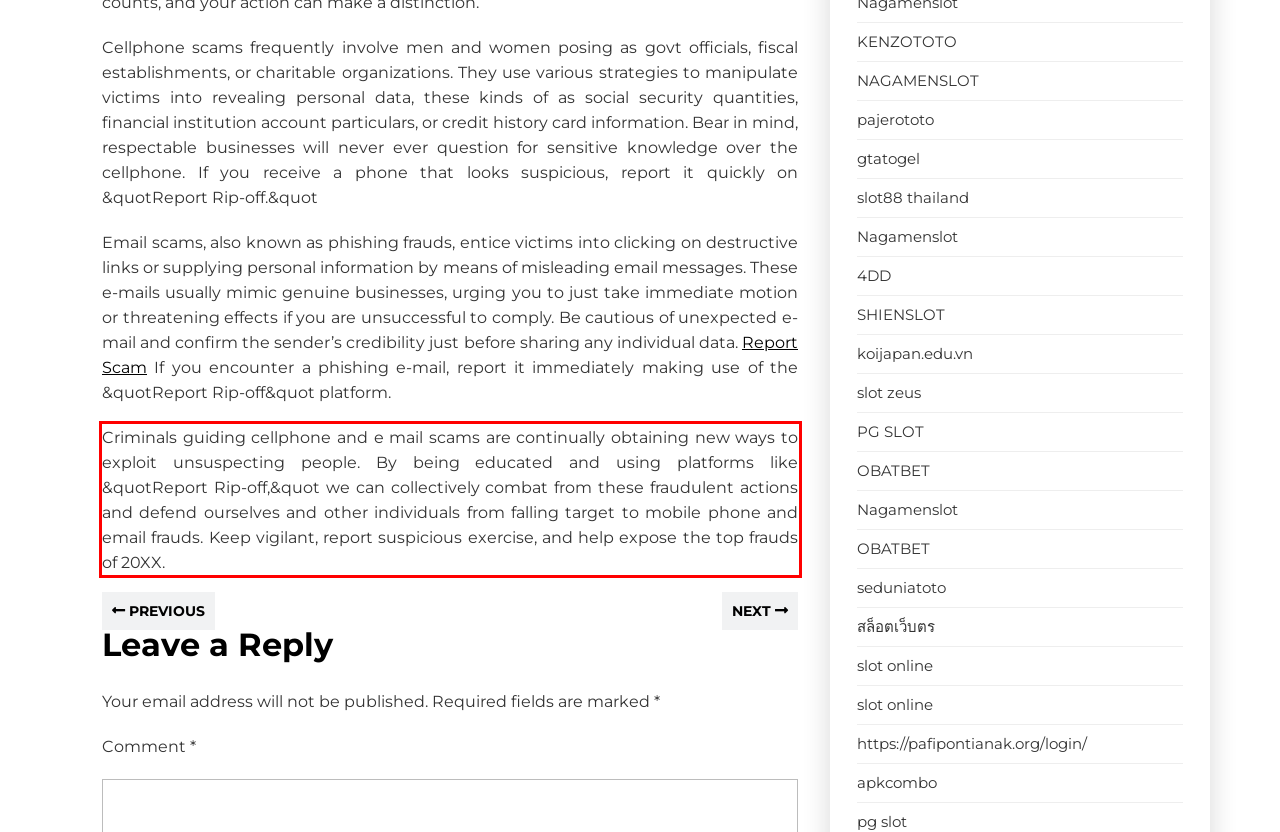Given a screenshot of a webpage, identify the red bounding box and perform OCR to recognize the text within that box.

Criminals guiding cellphone and e mail scams are continually obtaining new ways to exploit unsuspecting people. By being educated and using platforms like &quotReport Rip-off,&quot we can collectively combat from these fraudulent actions and defend ourselves and other individuals from falling target to mobile phone and email frauds. Keep vigilant, report suspicious exercise, and help expose the top frauds of 20XX.